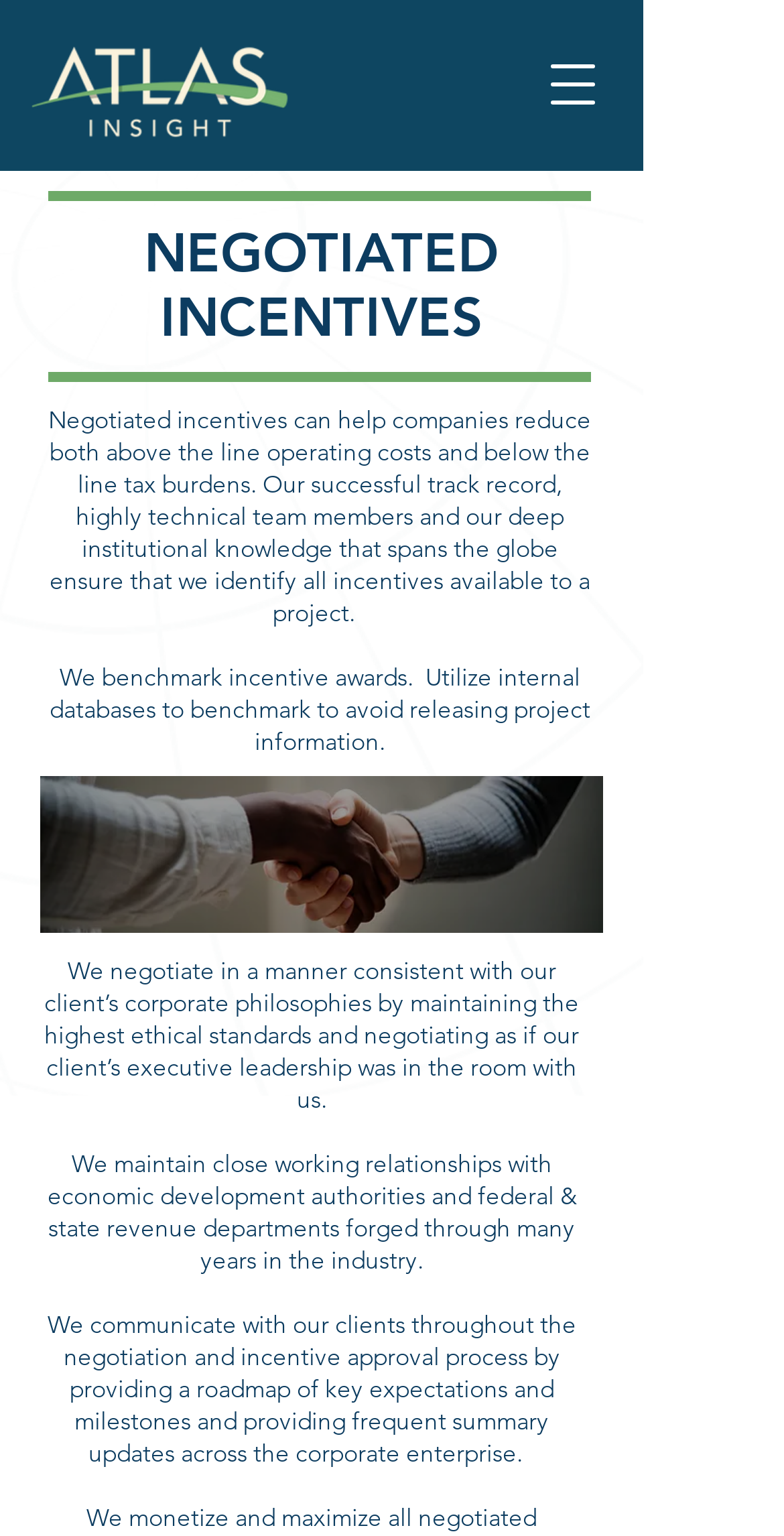Answer the question using only one word or a concise phrase: What is the company's relationship with economic development authorities?

Close working relationships